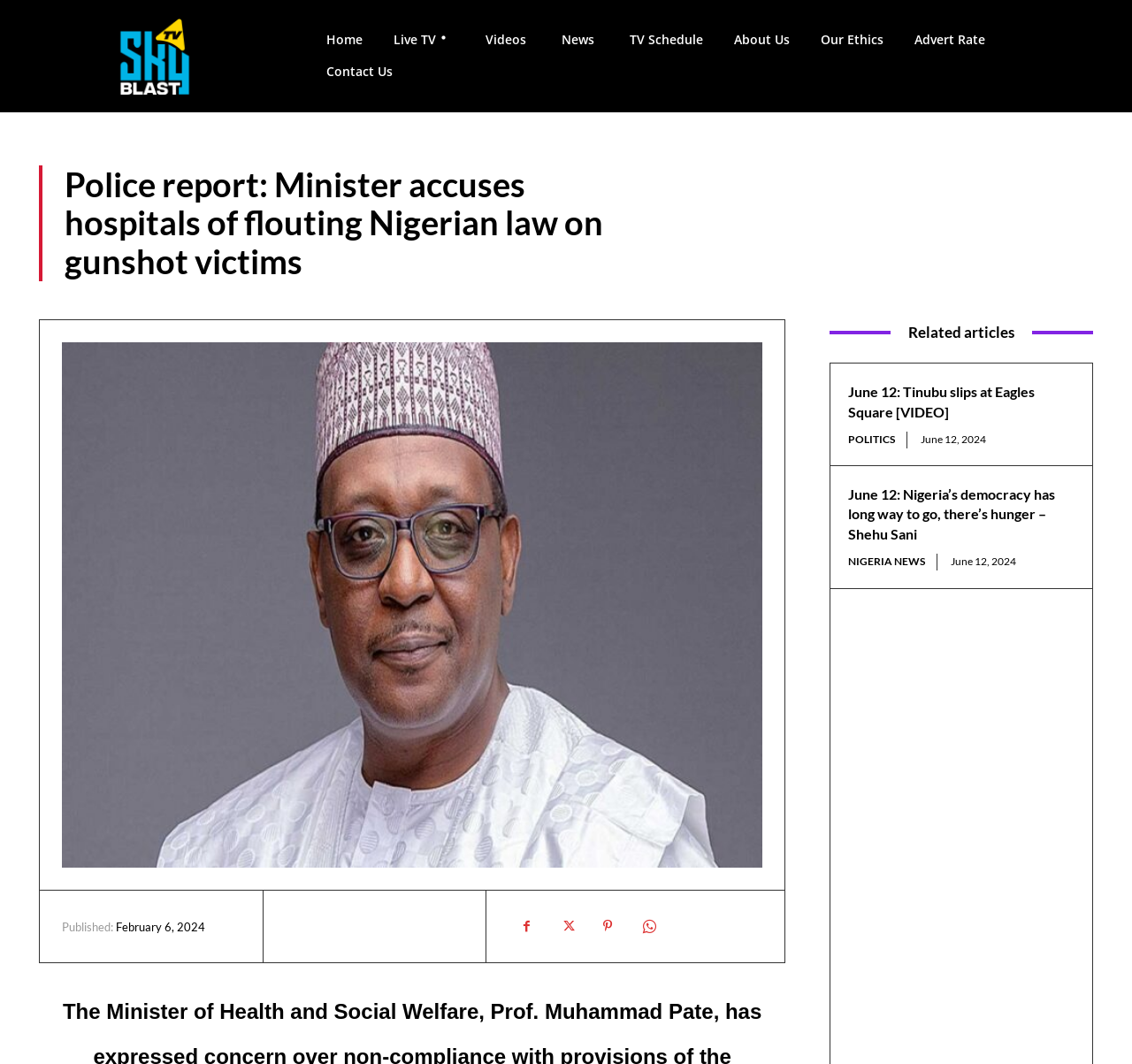Specify the bounding box coordinates of the region I need to click to perform the following instruction: "Click the 'Home' link". The coordinates must be four float numbers in the range of 0 to 1, i.e., [left, top, right, bottom].

[0.277, 0.022, 0.332, 0.053]